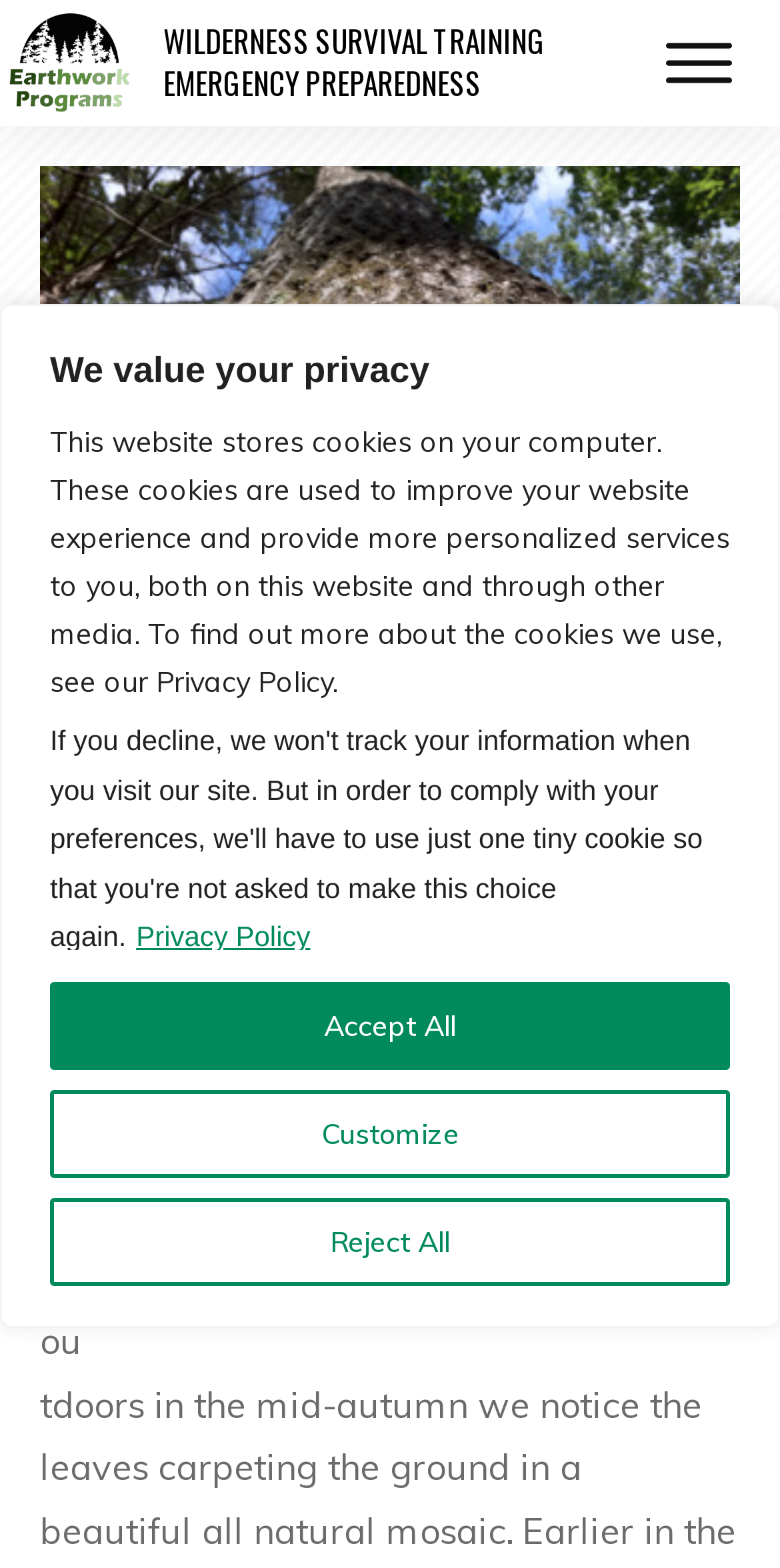Please provide the bounding box coordinate of the region that matches the element description: Reject All. Coordinates should be in the format (top-left x, top-left y, bottom-right x, bottom-right y) and all values should be between 0 and 1.

[0.064, 0.764, 0.936, 0.82]